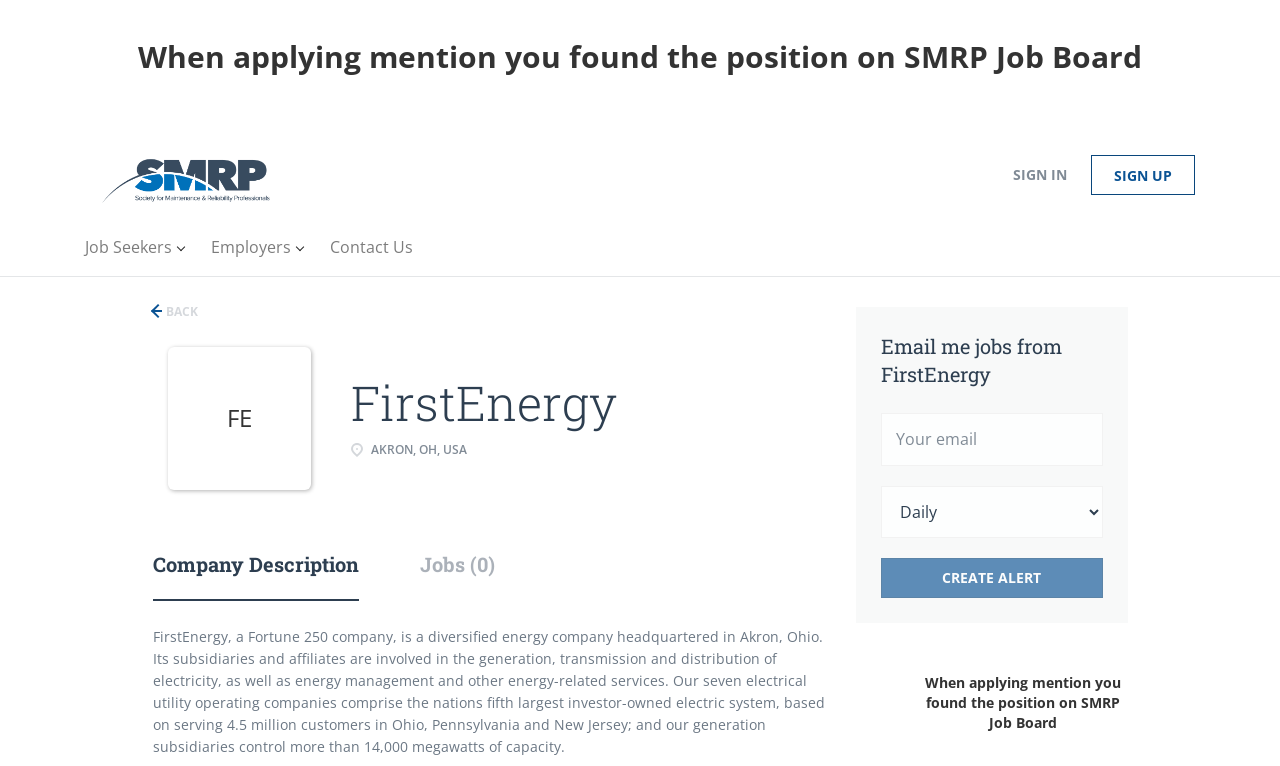Locate the bounding box coordinates of the clickable element to fulfill the following instruction: "Enter email in the Your email textbox". Provide the coordinates as four float numbers between 0 and 1 in the format [left, top, right, bottom].

[0.688, 0.539, 0.861, 0.608]